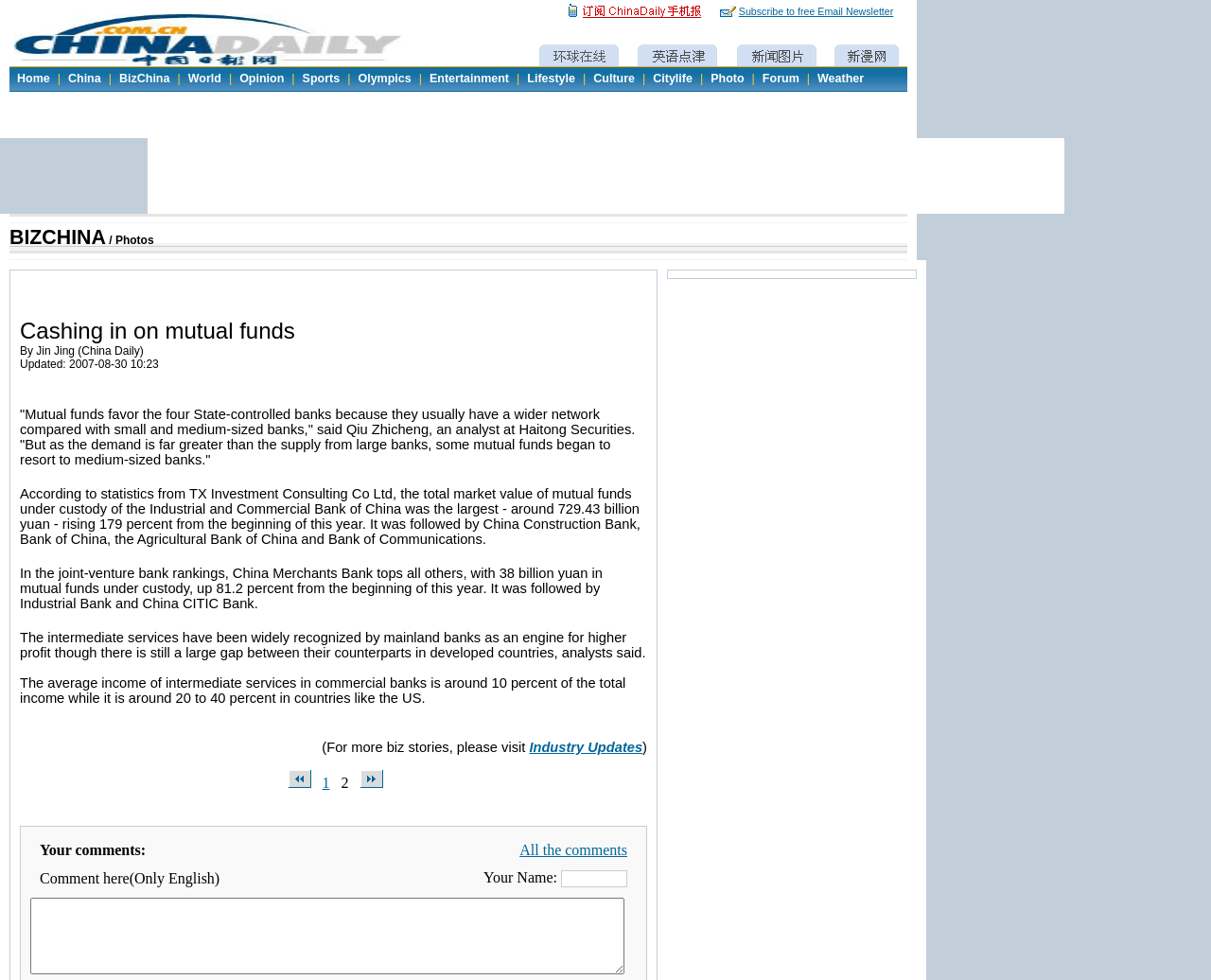Determine the bounding box coordinates for the area that needs to be clicked to fulfill this task: "Read Industry Updates". The coordinates must be given as four float numbers between 0 and 1, i.e., [left, top, right, bottom].

[0.437, 0.755, 0.531, 0.77]